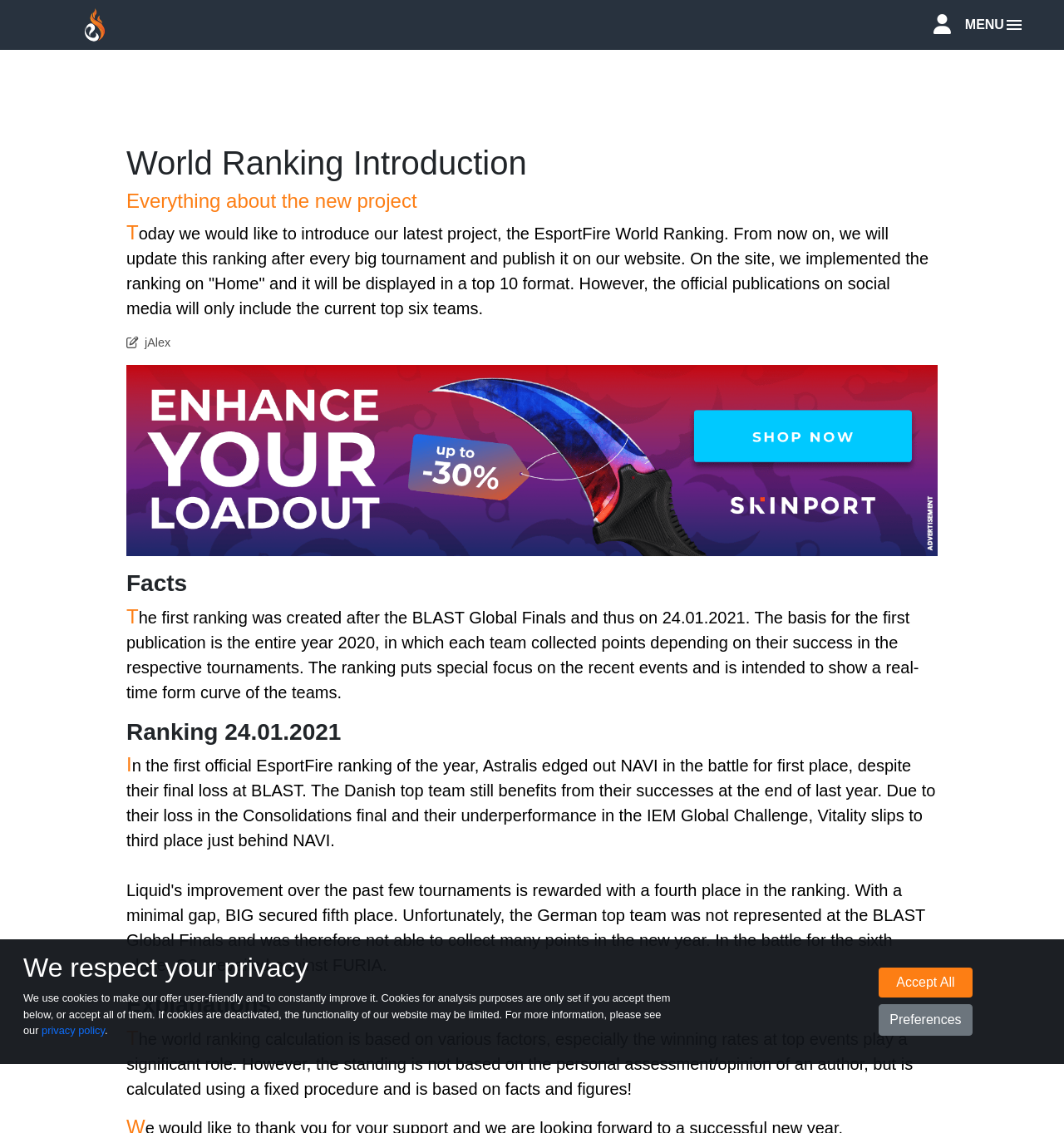What is the position of Vitality in the first official ranking?
Provide a well-explained and detailed answer to the question.

The question asks about the position of Vitality in the first official ranking, which is mentioned in the static text 'In the first official EsportFire ranking of the year, Astralis edged out NAVI in the battle for first place, despite their final loss at BLAST. The Danish top team still benefits from their successes at the end of last year. Due to their loss in the Consolidations final and their underperformance in the IEM Global Challenge, Vitality slips to third place just behind NAVI.'